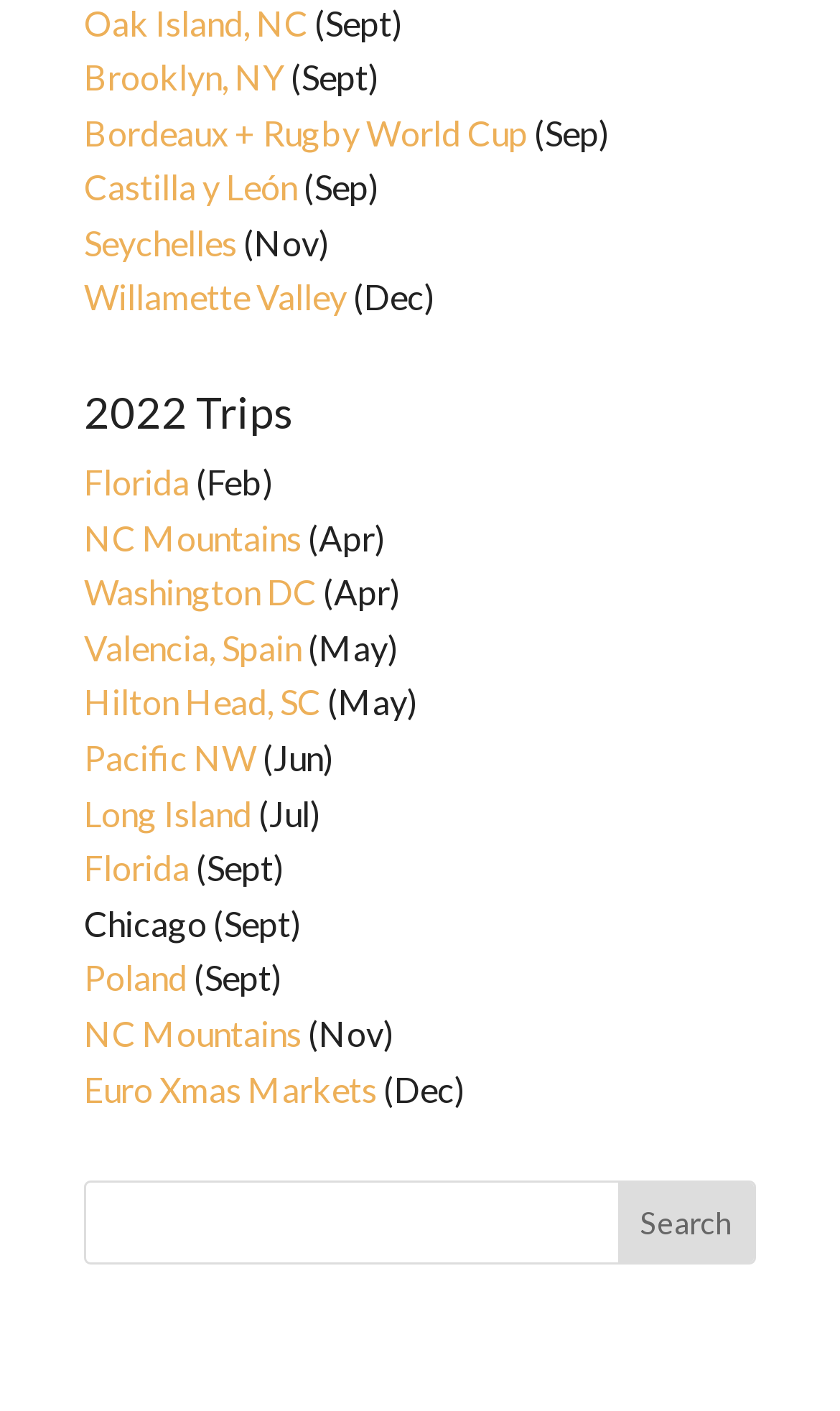Determine the bounding box coordinates of the region to click in order to accomplish the following instruction: "Plan a trip to Florida". Provide the coordinates as four float numbers between 0 and 1, specifically [left, top, right, bottom].

[0.1, 0.327, 0.226, 0.356]